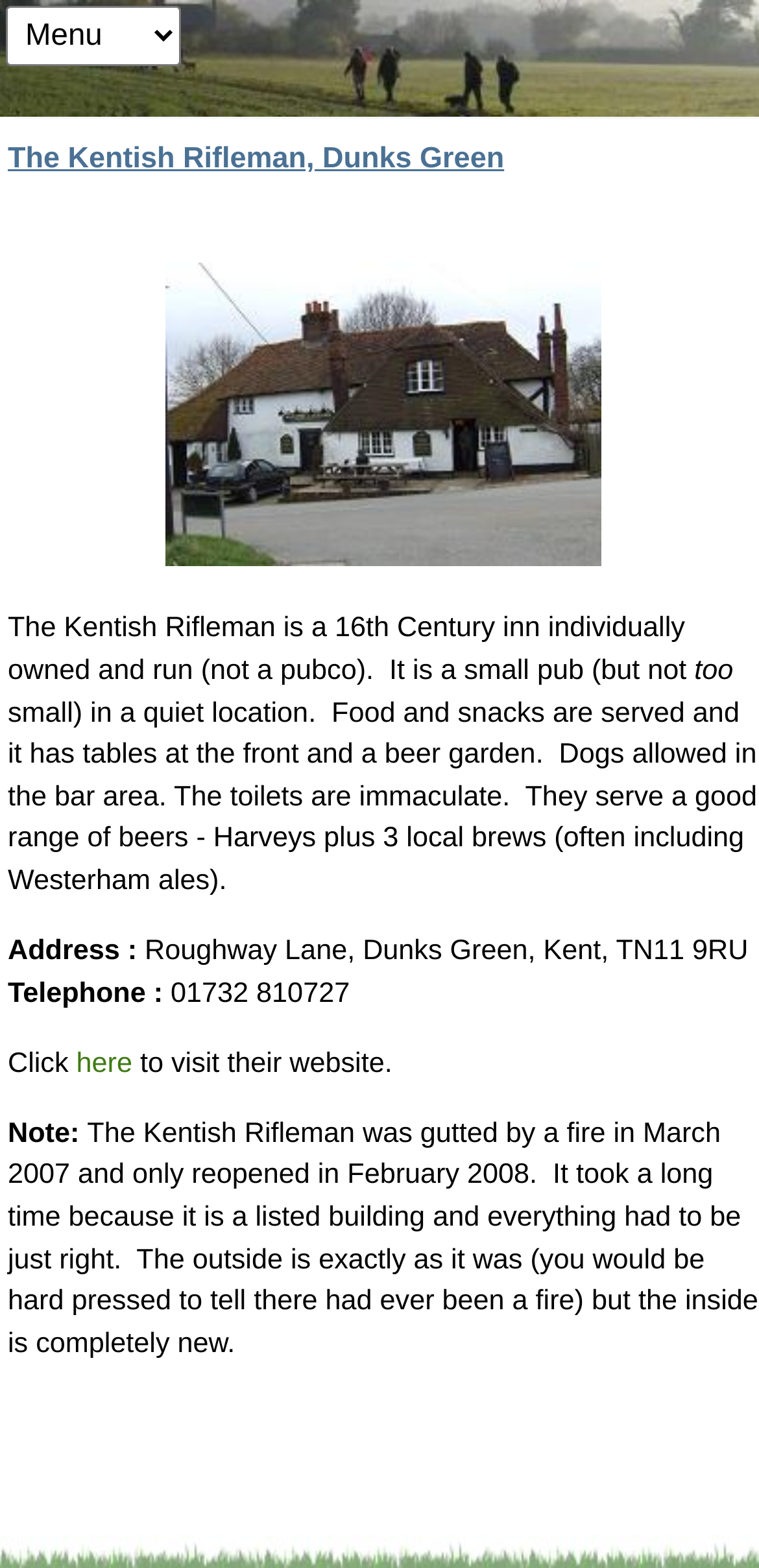Is the inn dog-friendly?
Give a single word or phrase as your answer by examining the image.

Yes